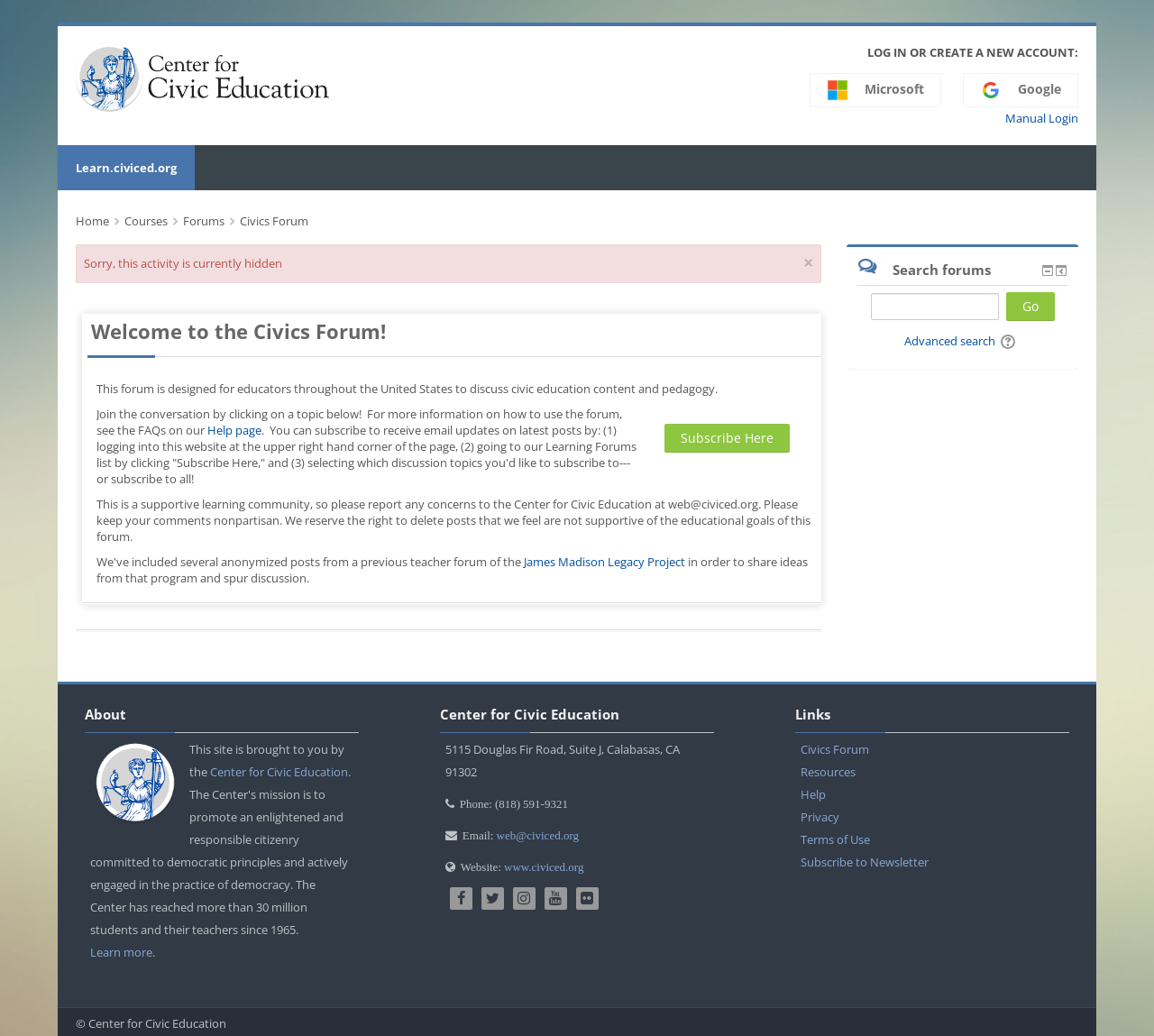What is the organization behind this website?
Answer the question with as much detail as you can, using the image as a reference.

The webpage provides information about the organization, including its address, phone number, and email, indicating that the Center for Civic Education is the organization behind this website.